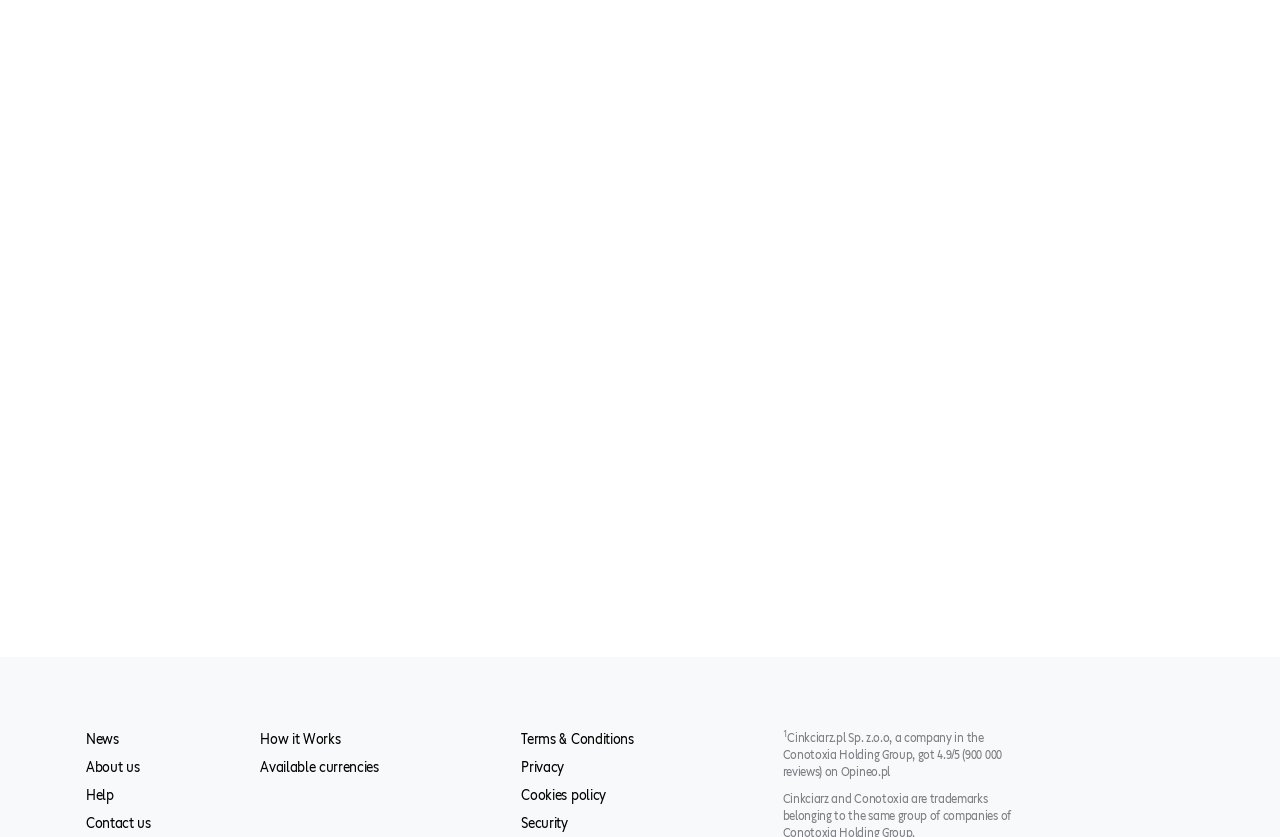Highlight the bounding box coordinates of the element you need to click to perform the following instruction: "Click on the 'Contact us' link."

[0.067, 0.972, 0.118, 0.993]